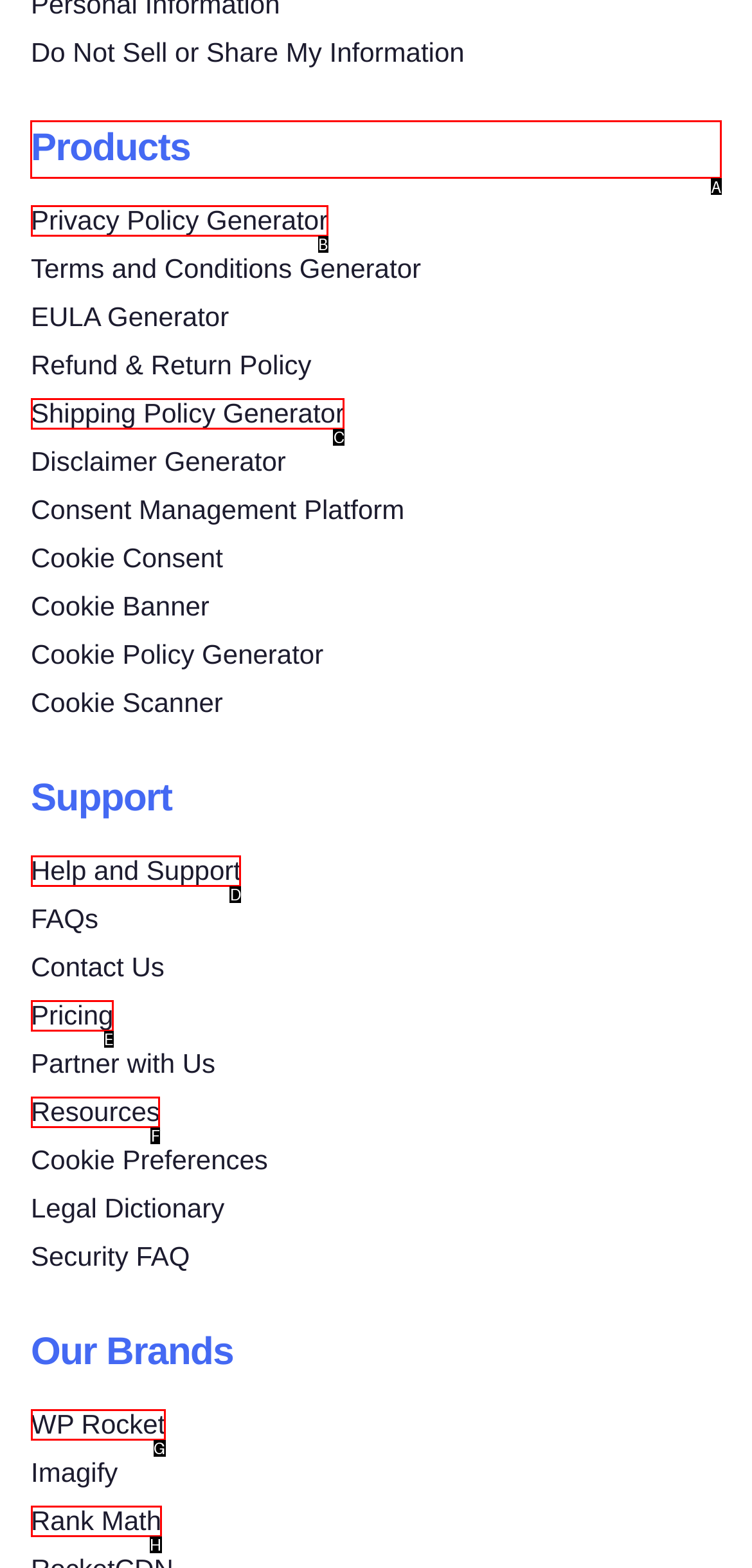Choose the HTML element that needs to be clicked for the given task: View products Respond by giving the letter of the chosen option.

A